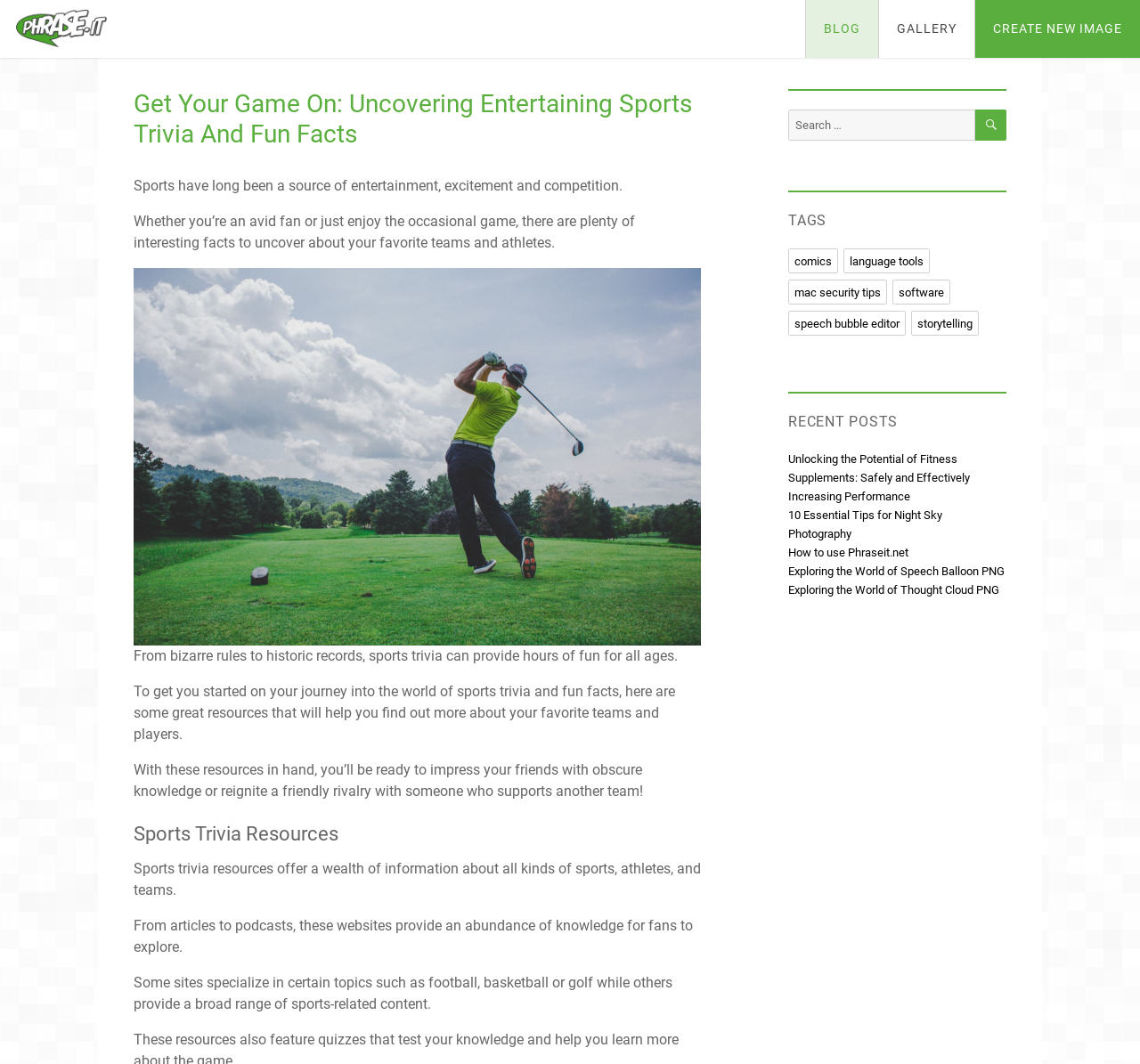Determine the bounding box coordinates of the element's region needed to click to follow the instruction: "Create a new image". Provide these coordinates as four float numbers between 0 and 1, formatted as [left, top, right, bottom].

[0.855, 0.0, 1.0, 0.054]